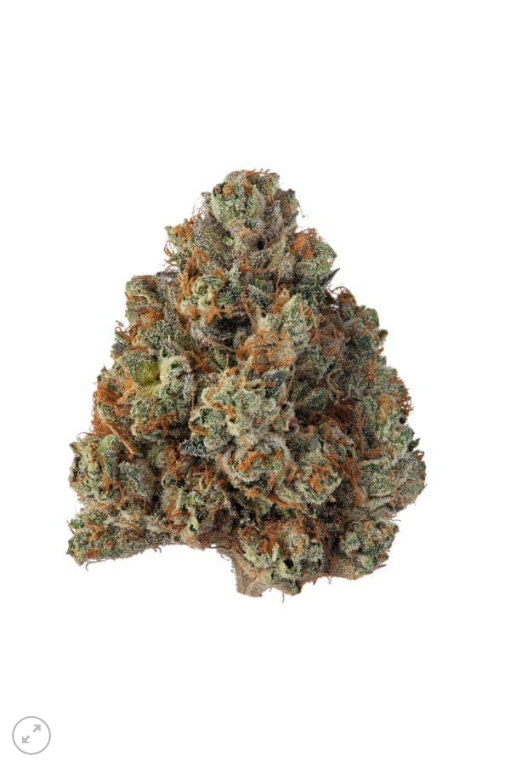Use a single word or phrase to answer the question:
What is the significance of the orange pistils on the bud?

Suggesting freshness and potency